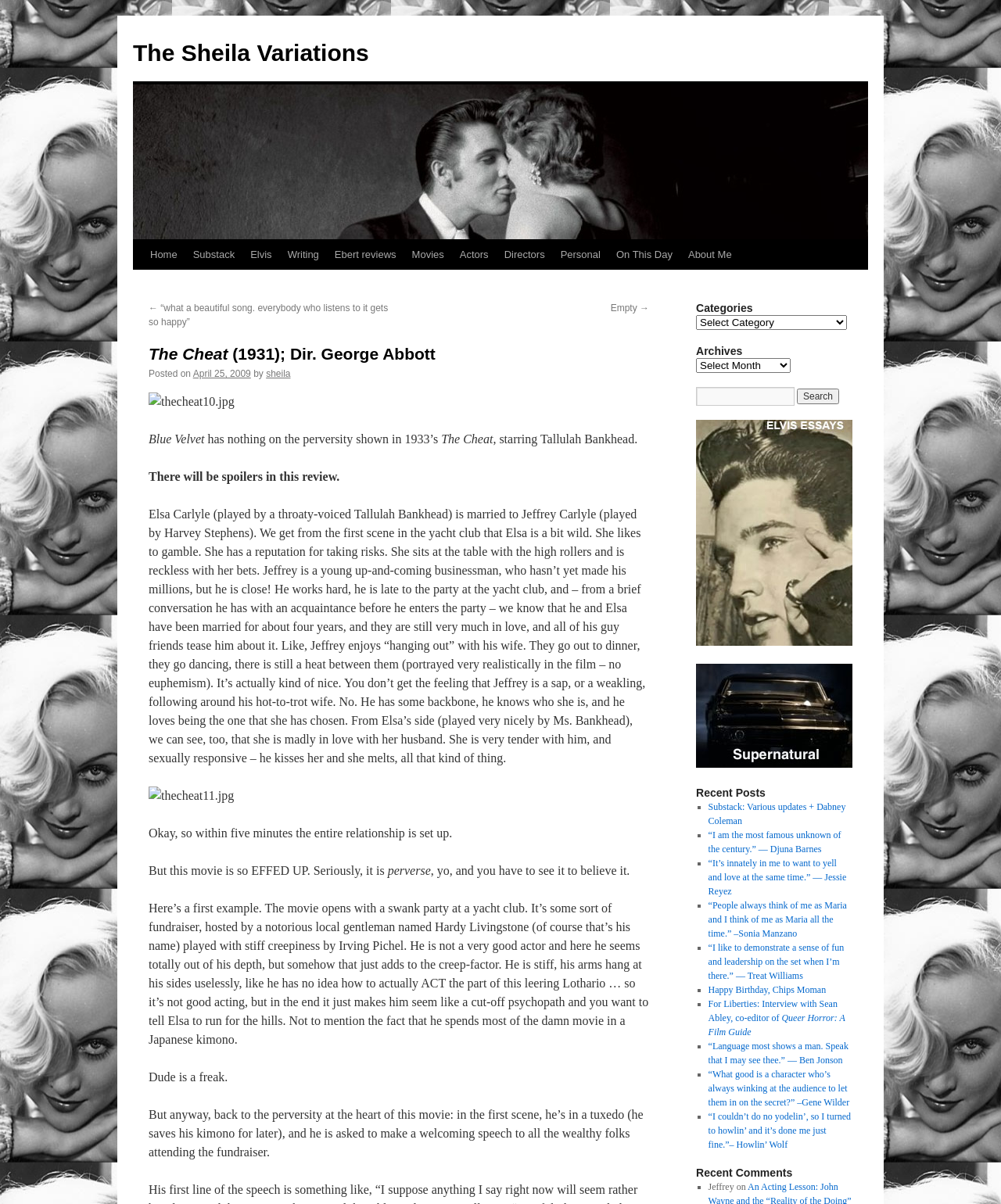Explain the contents of the webpage comprehensively.

This webpage is a blog post about the 1931 film "The Cheat" directed by George Abbott. At the top of the page, there is a header with a link to "The Sheila Variations" and a navigation menu with links to "Home", "Substack", "Elvis", "Writing", "Ebert reviews", "Movies", "Actors", "Directors", "Personal", "On This Day", and "About Me". Below the header, there is a link to a previous post and a link to a next post.

The main content of the page is a review of the film "The Cheat". The review is divided into several paragraphs, with two images from the film, "thecheat10.jpg" and "thecheat11.jpg", inserted between the paragraphs. The text describes the plot and characters of the film, including Elsa Carlyle, played by Tallulah Bankhead, and her husband Jeffrey Carlyle, played by Harvey Stephens. The review also mentions the film's perversity and creepiness, particularly in the character of Hardy Livingstone, played by Irving Pichel.

On the right side of the page, there are several sections, including "Categories", "Archives", and "Recent Posts". The "Categories" section has a combobox with a dropdown menu. The "Archives" section also has a combobox with a dropdown menu. The "Recent Posts" section lists several recent posts with links to each post, along with a list marker "■" before each post title. There is also a "Recent Comments" section at the bottom of the page, which lists several recent comments with links to each comment, along with a list marker "■" before each comment.